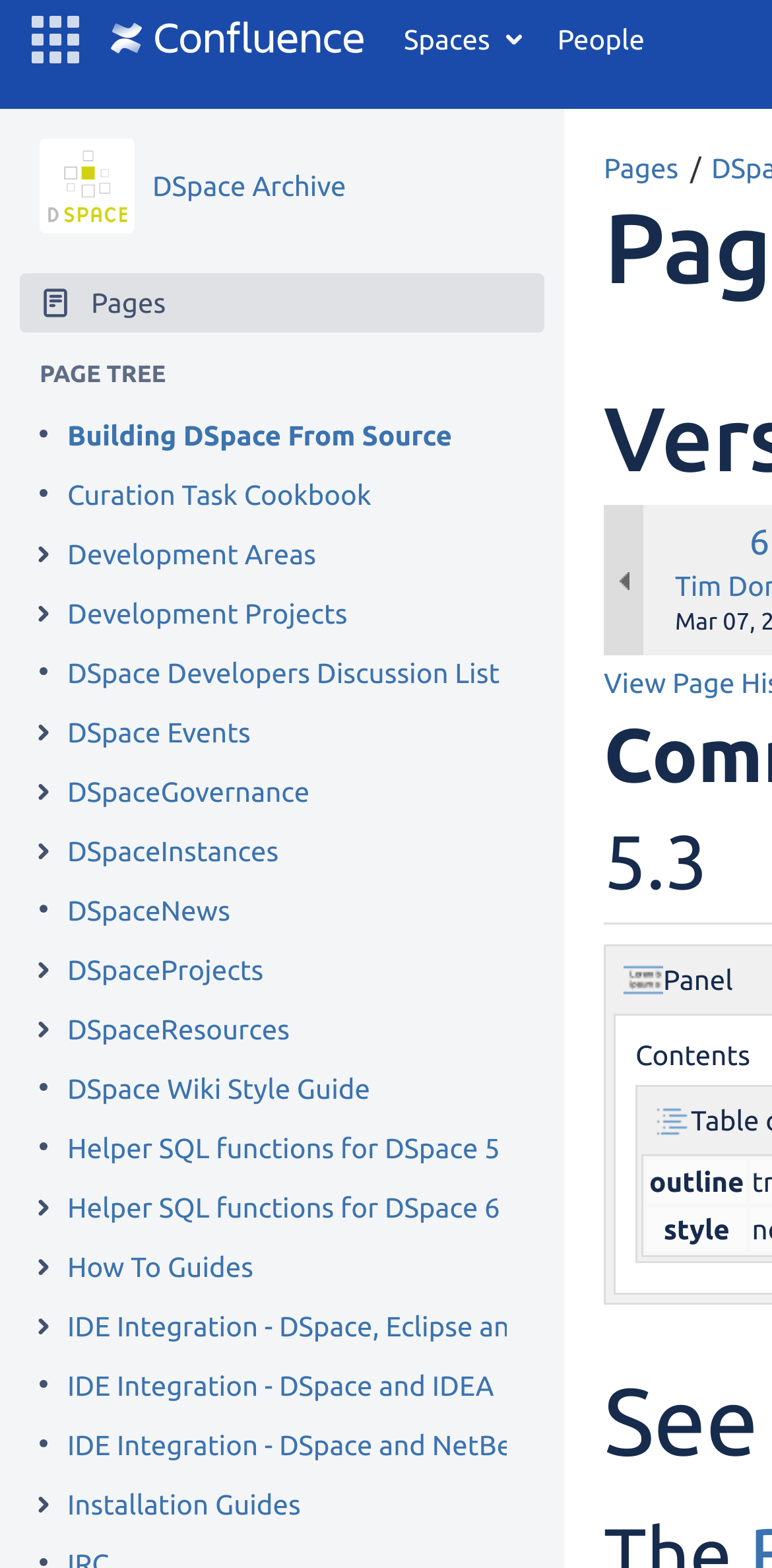How many navigation links are there at the top of the page?
Answer the question with just one word or phrase using the image.

4